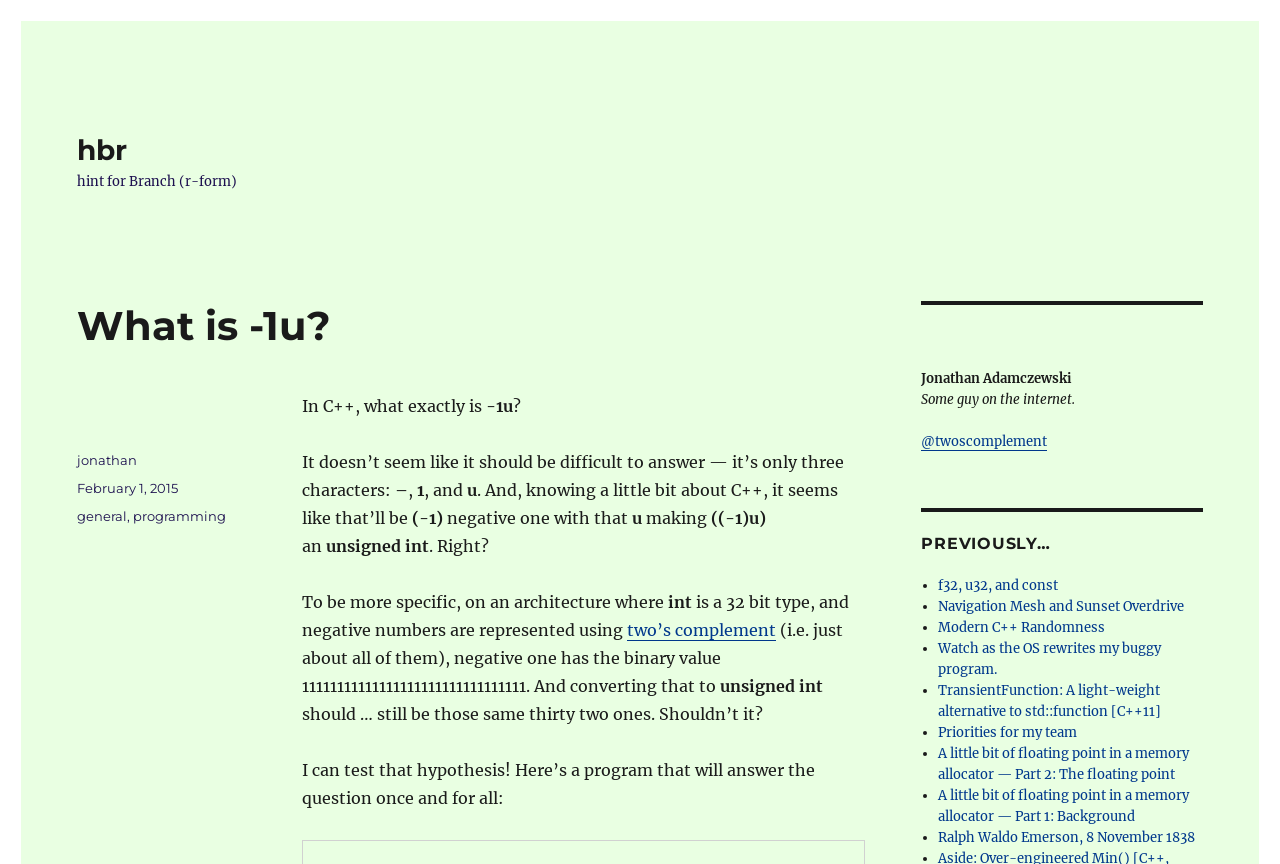Please locate the bounding box coordinates of the element that should be clicked to complete the given instruction: "Click on the link to learn about two's complement".

[0.49, 0.718, 0.607, 0.741]